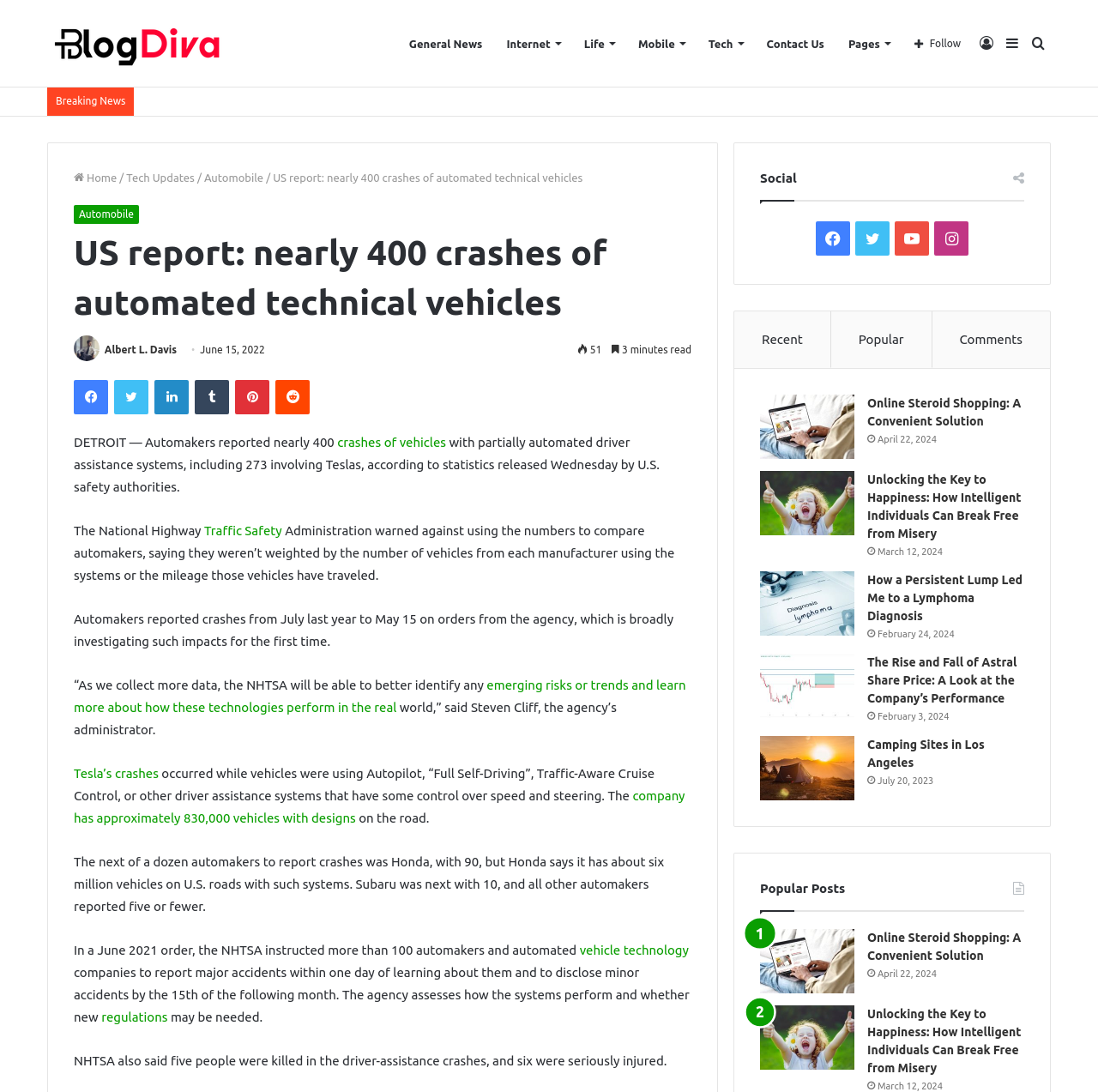Determine the main headline from the webpage and extract its text.

US report: nearly 400 crashes of automated technical vehicles